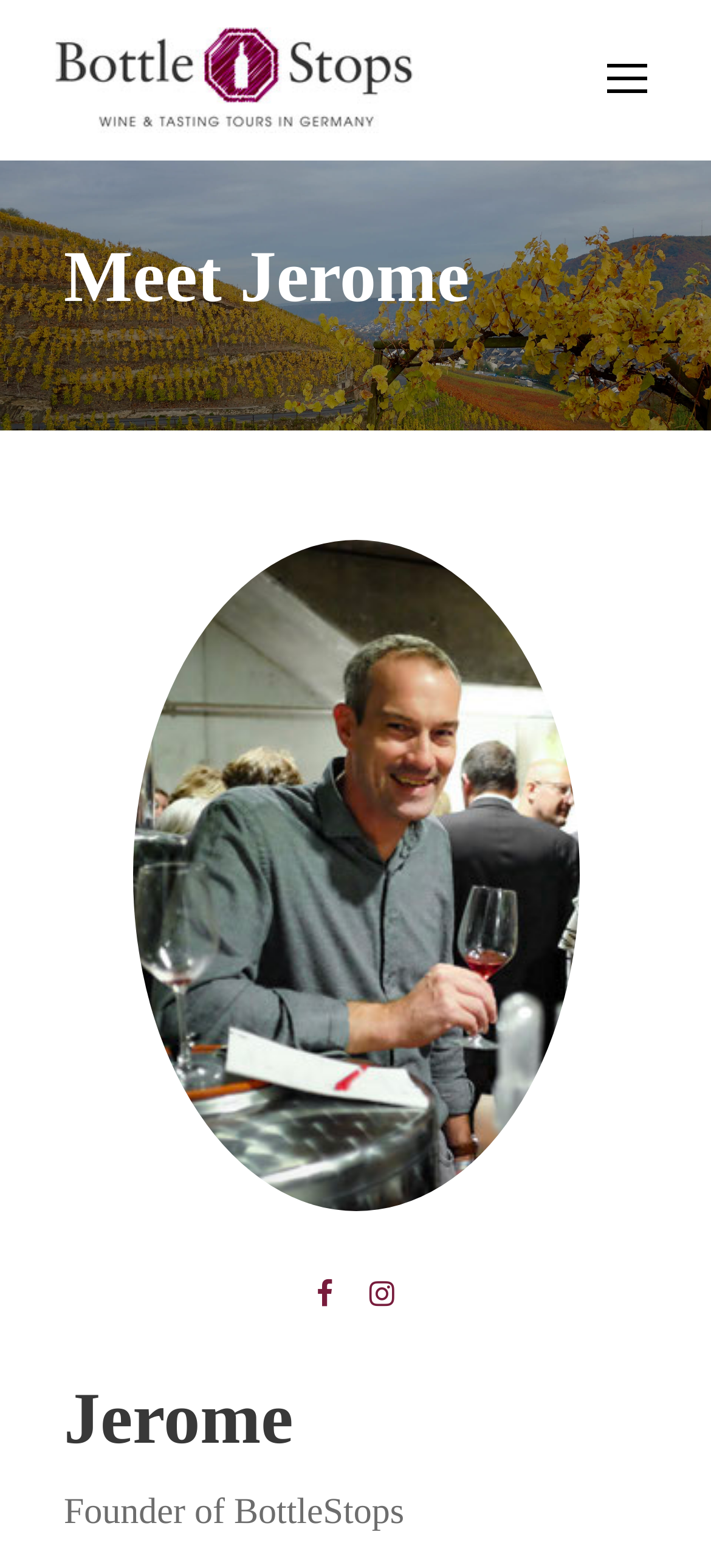What is the name of the tour guide?
Examine the webpage screenshot and provide an in-depth answer to the question.

The image description 'Jérôme founder and tour guide at BottleStops.' indicates that Jerome is the tour guide.